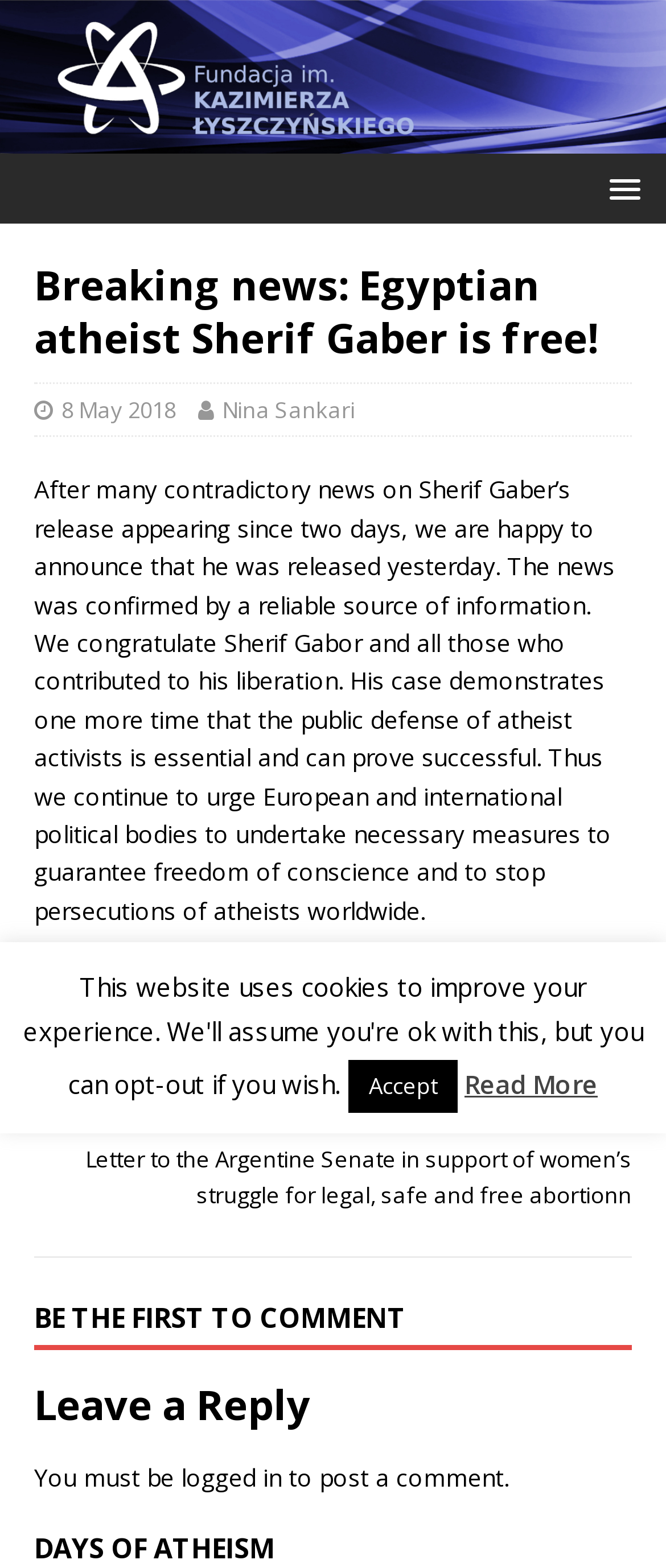Provide the bounding box coordinates for the UI element that is described as: "MENU".

[0.872, 0.104, 0.987, 0.135]